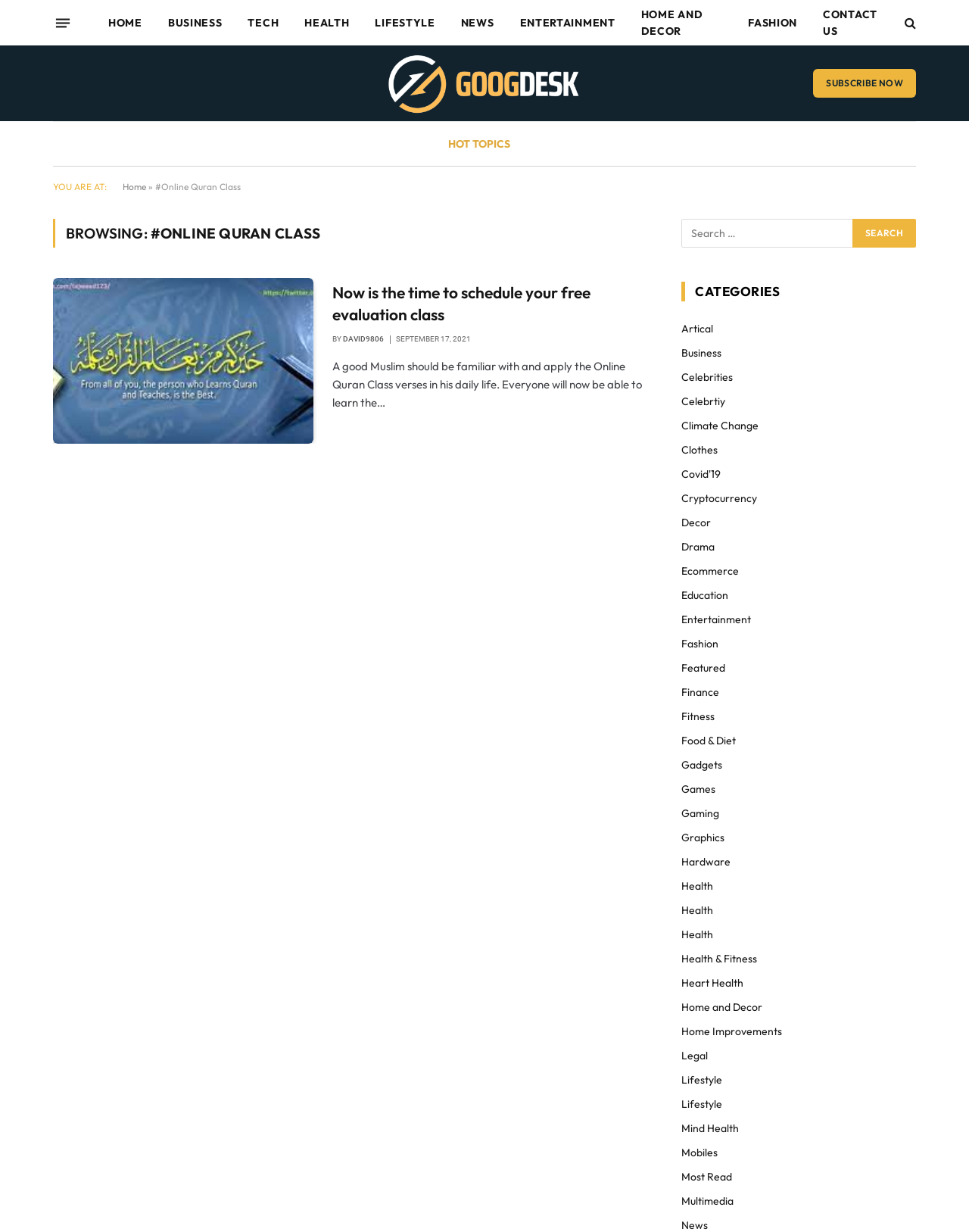Provide your answer in one word or a succinct phrase for the question: 
Who wrote the article 'Online Quran Class'?

DAVID9806